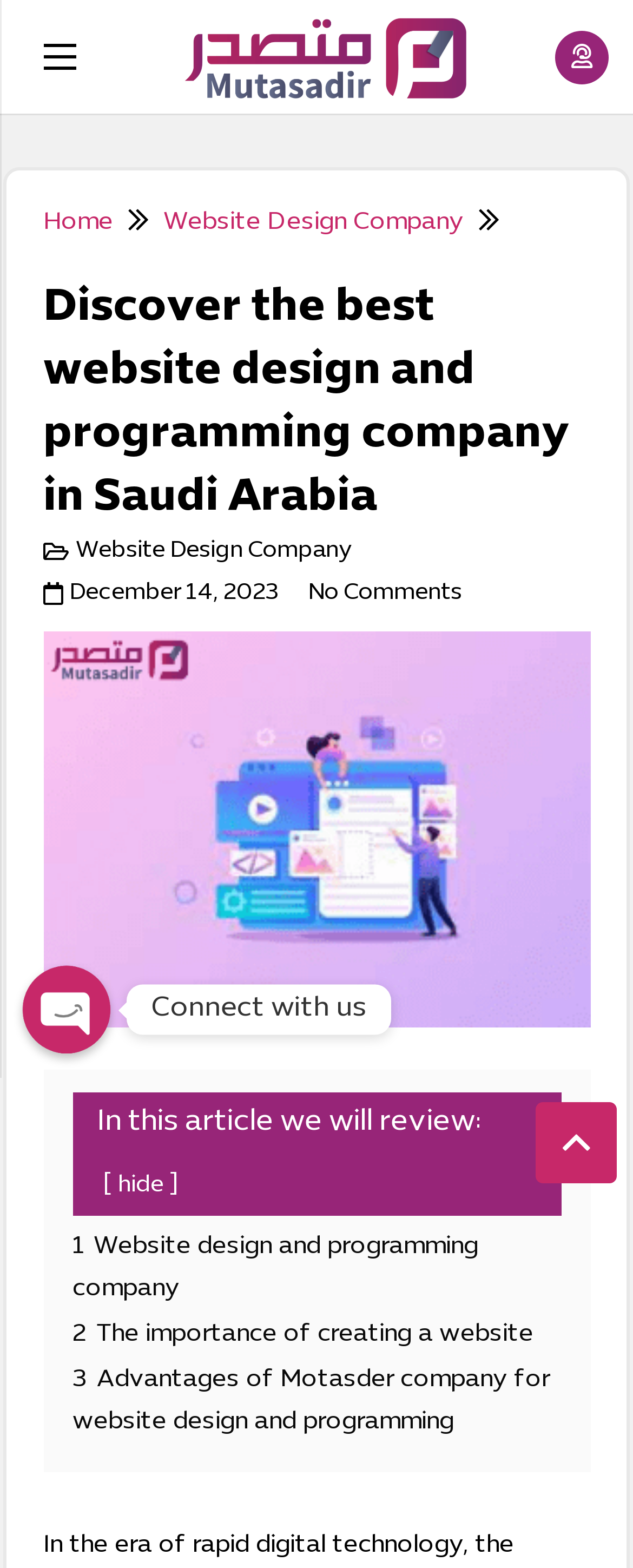Please give the bounding box coordinates of the area that should be clicked to fulfill the following instruction: "Click on '1 Website design and programming company'". The coordinates should be in the format of four float numbers from 0 to 1, i.e., [left, top, right, bottom].

[0.114, 0.786, 0.755, 0.831]